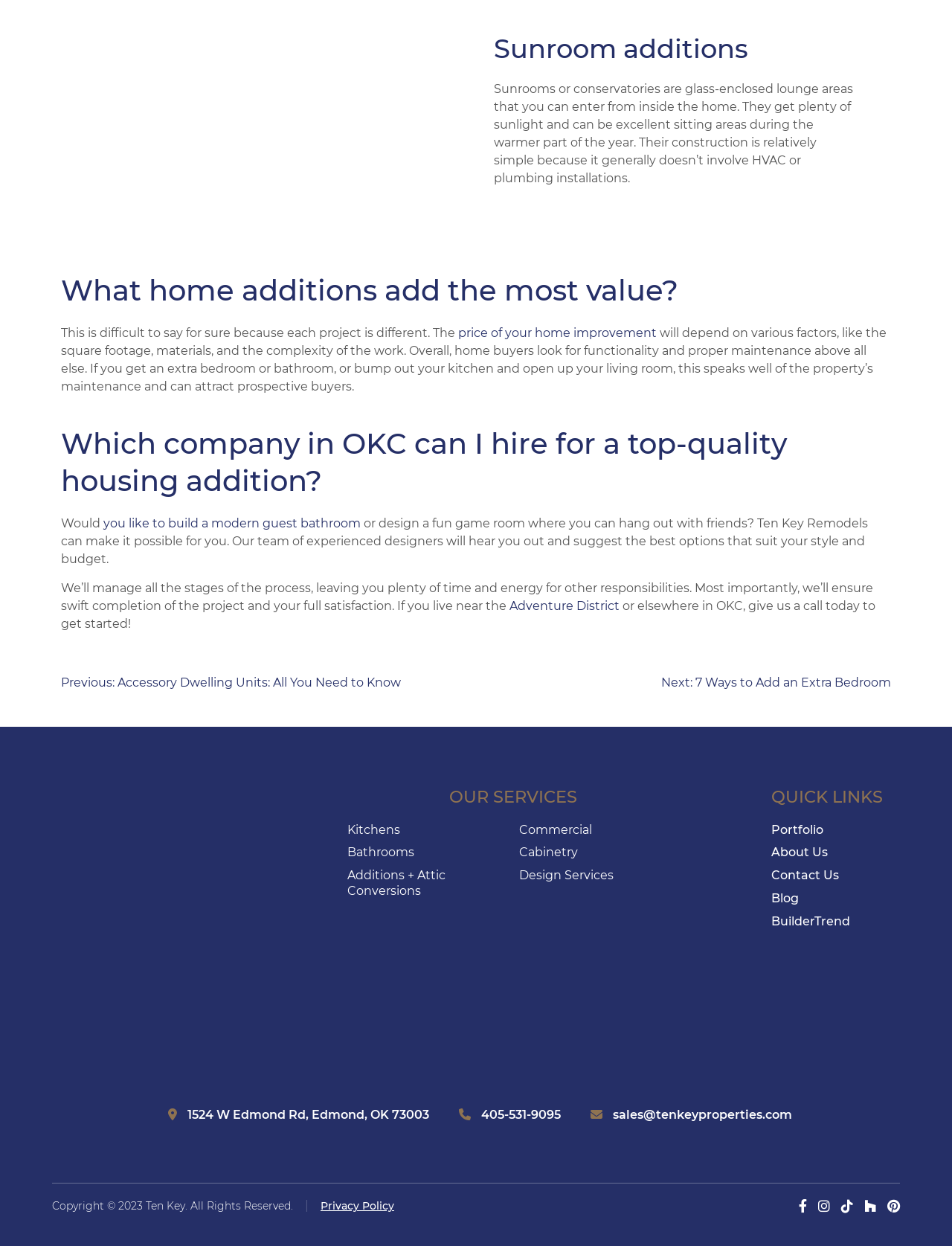What is the address of Ten Key Remodels?
Answer briefly with a single word or phrase based on the image.

1524 W Edmond Rd, Edmond, OK 73003